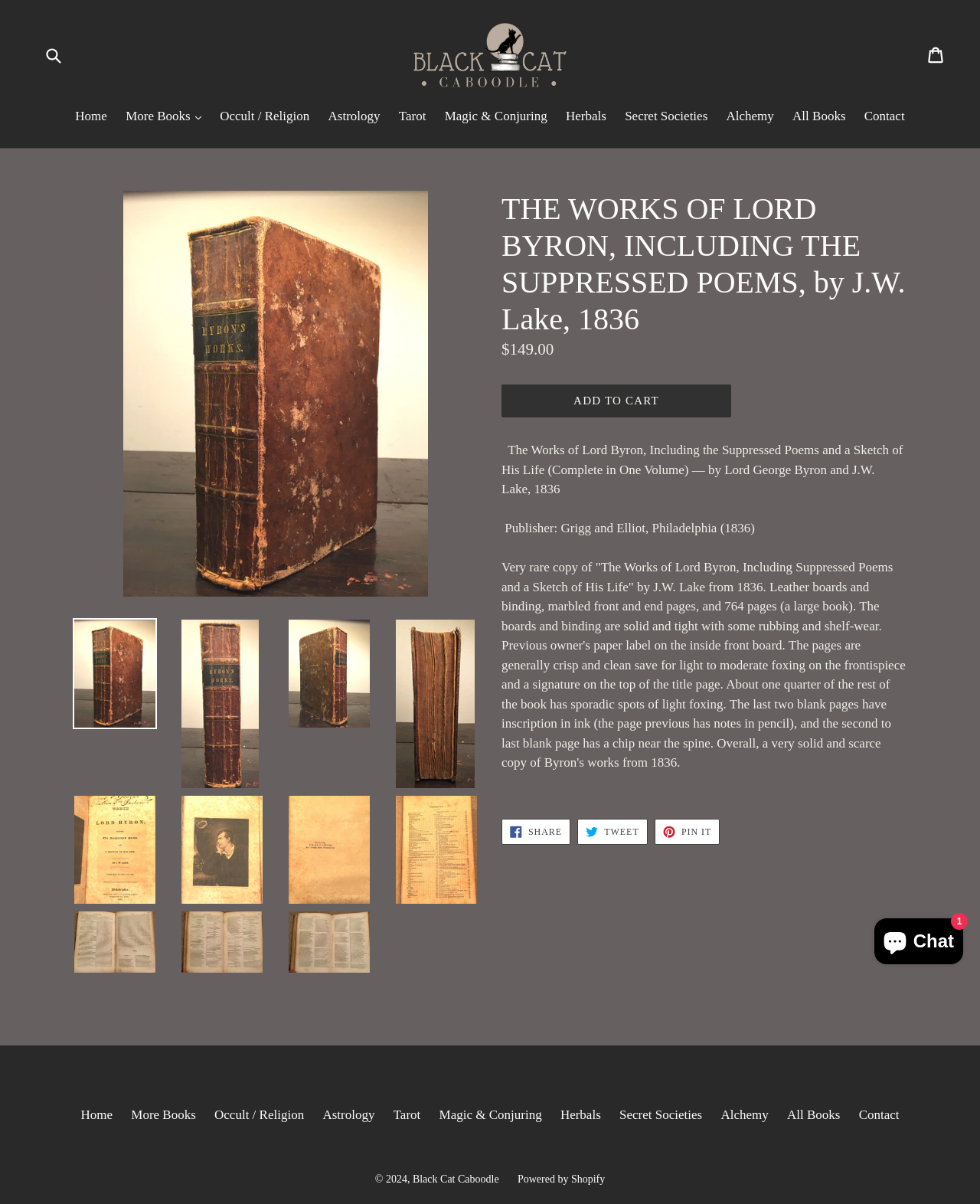Given the content of the image, can you provide a detailed answer to the question?
What social media platforms can you share the book on?

I found the answer by looking at the social media sharing options on the webpage, which include 'SHARE ON FACEBOOK', 'TWEET ON TWITTER', and 'PIN ON PINTEREST'.